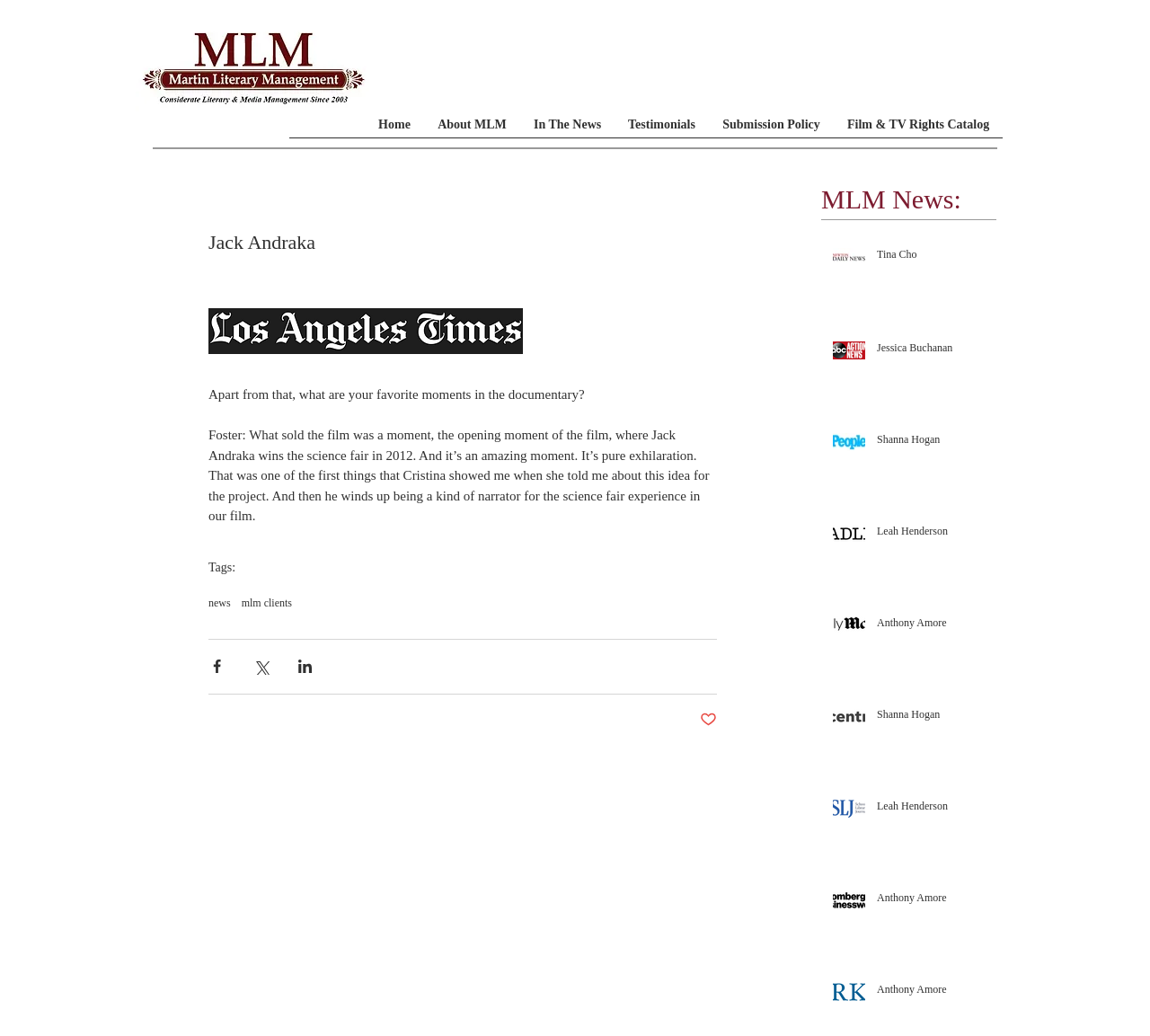Give the bounding box coordinates for the element described as: "Testimonials".

[0.534, 0.108, 0.616, 0.144]